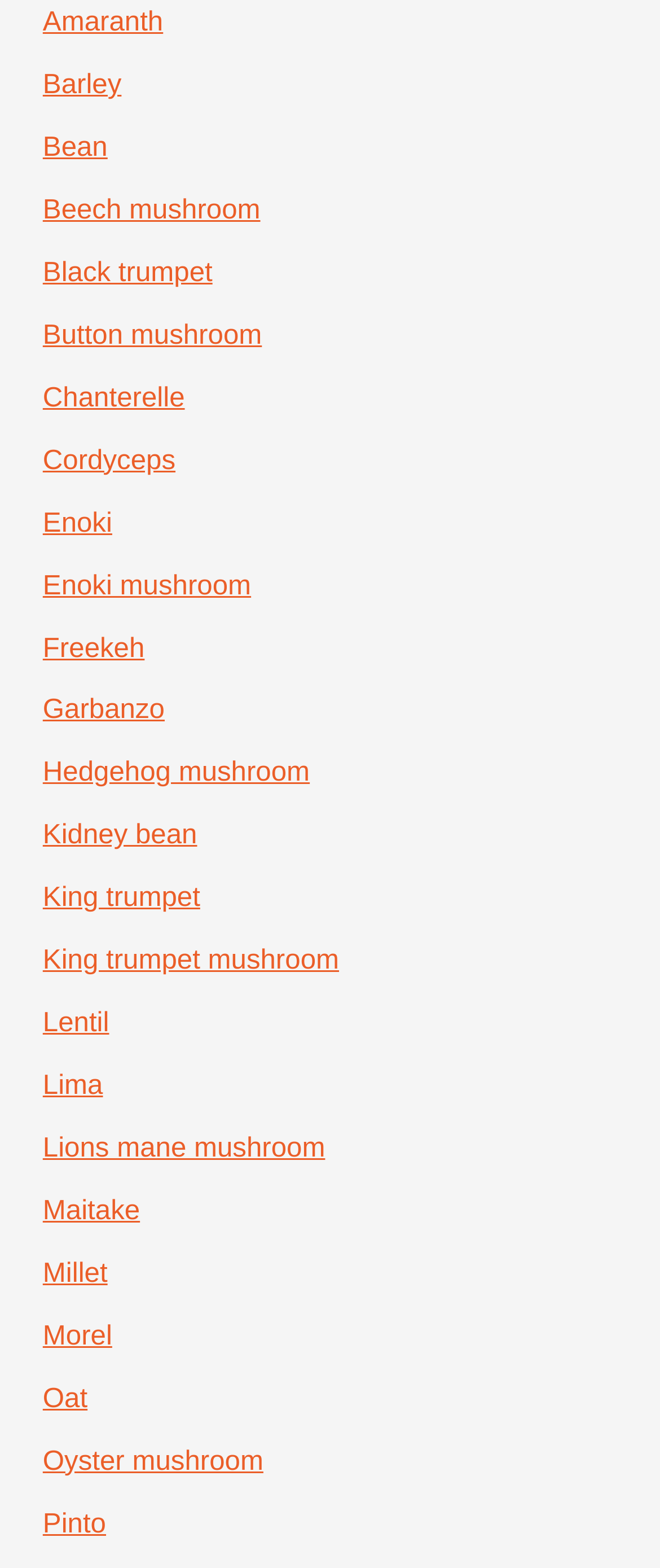Please identify the bounding box coordinates of the clickable area that will fulfill the following instruction: "read about Lentil". The coordinates should be in the format of four float numbers between 0 and 1, i.e., [left, top, right, bottom].

[0.065, 0.643, 0.165, 0.662]